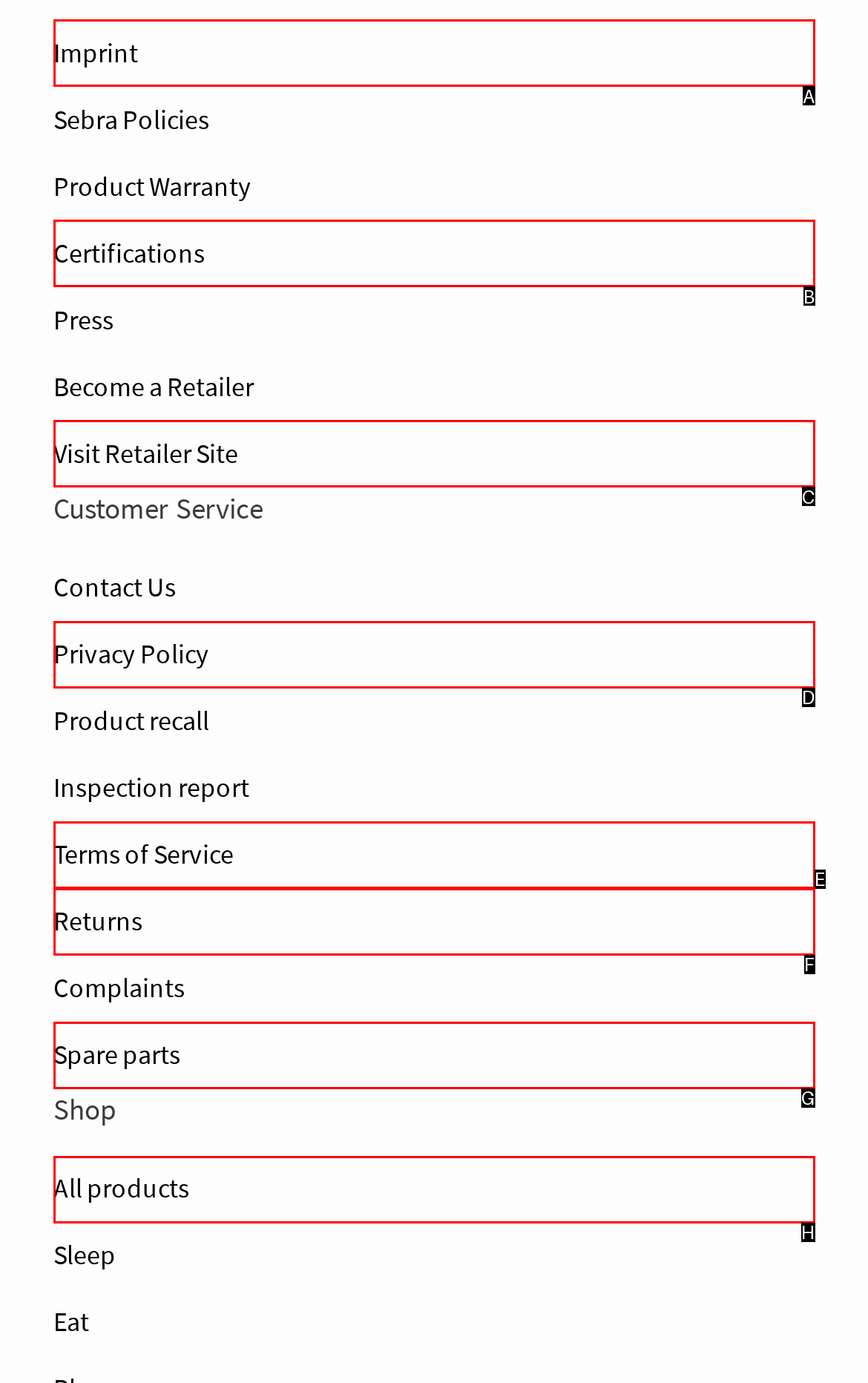Based on the description: Terms of Service, identify the matching HTML element. Reply with the letter of the correct option directly.

E